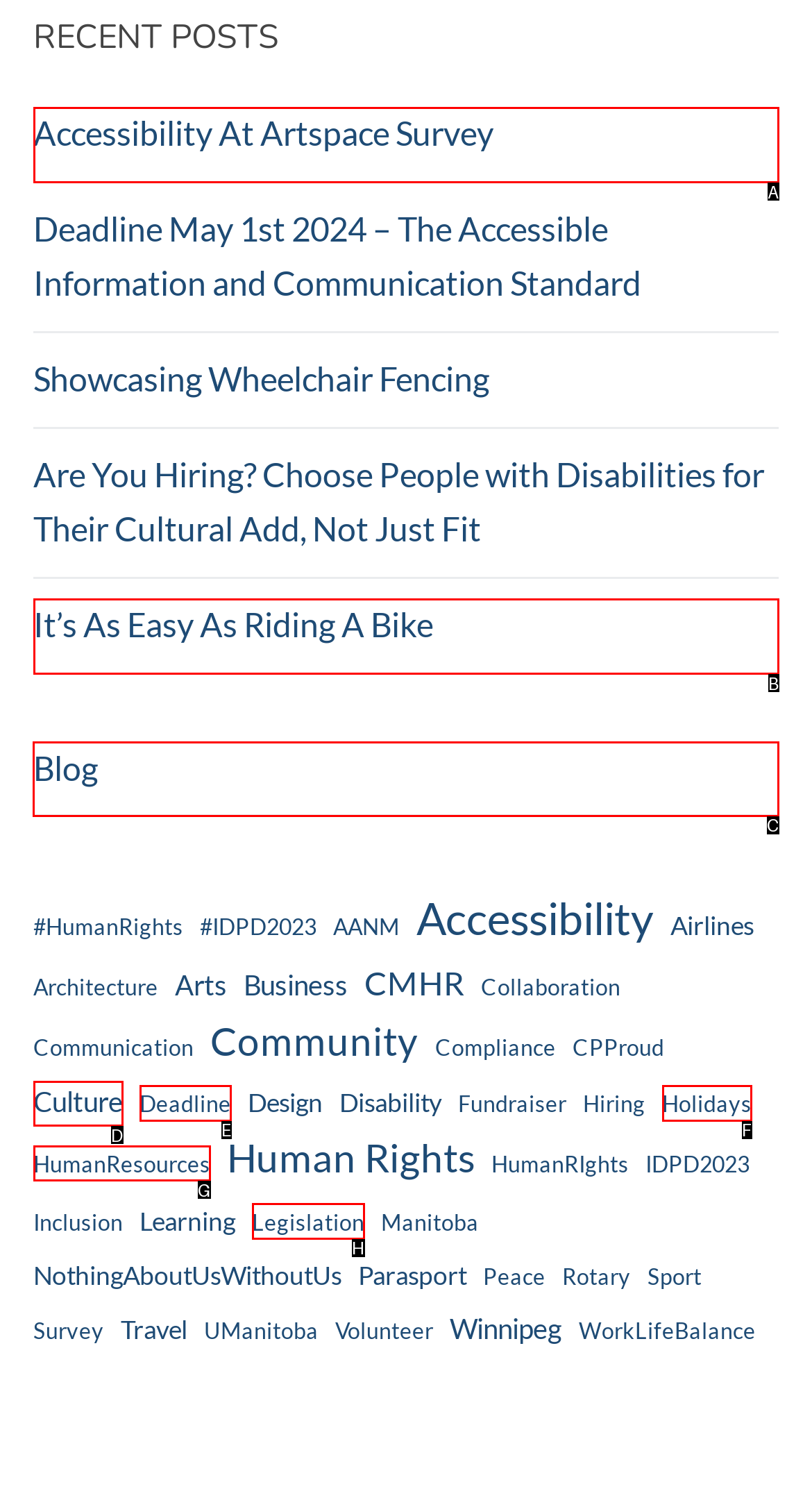Point out the option that needs to be clicked to fulfill the following instruction: View the 'Blog' page
Answer with the letter of the appropriate choice from the listed options.

C